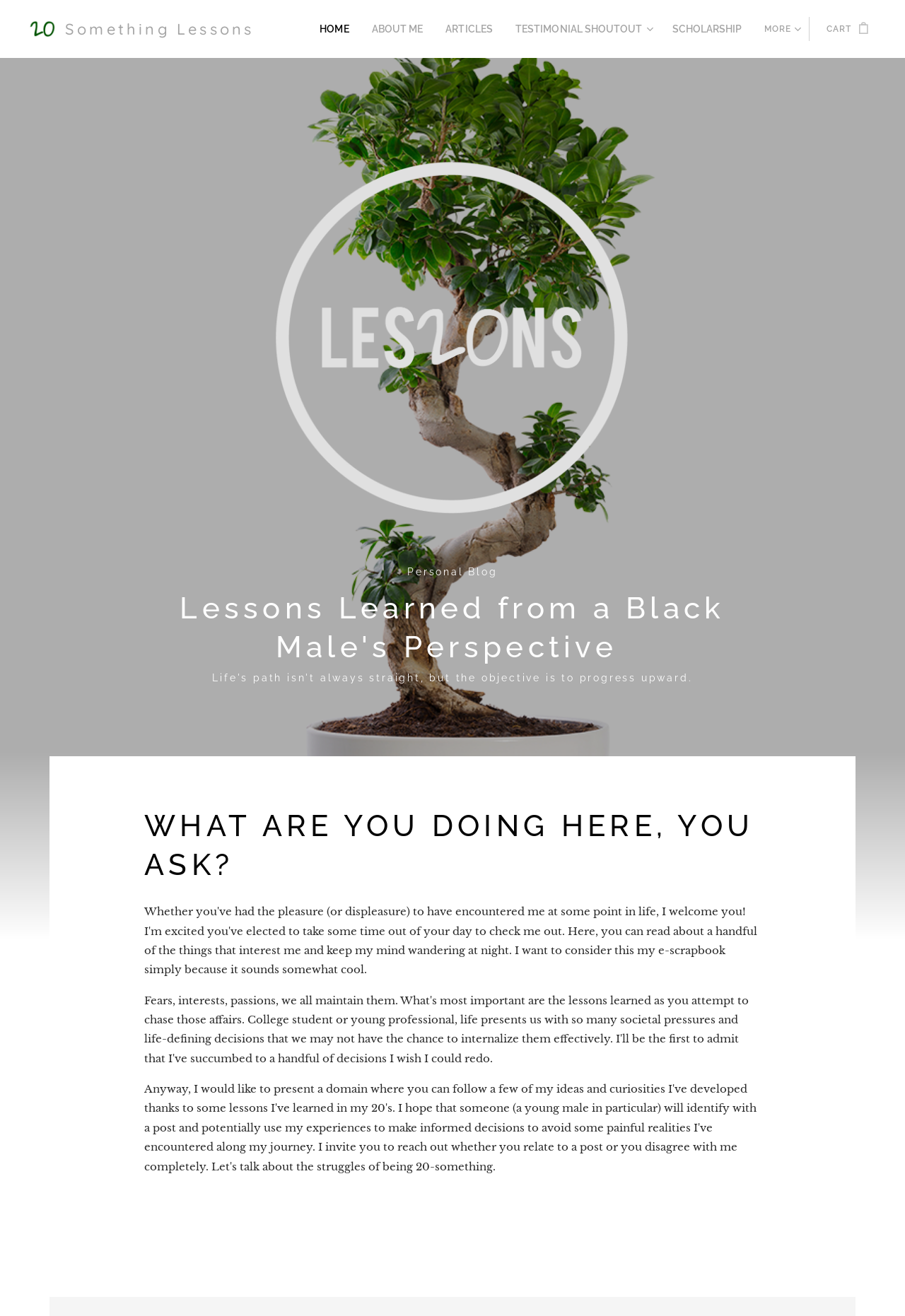What is the name of the personal blog?
Using the image provided, answer with just one word or phrase.

20-Something Lessons